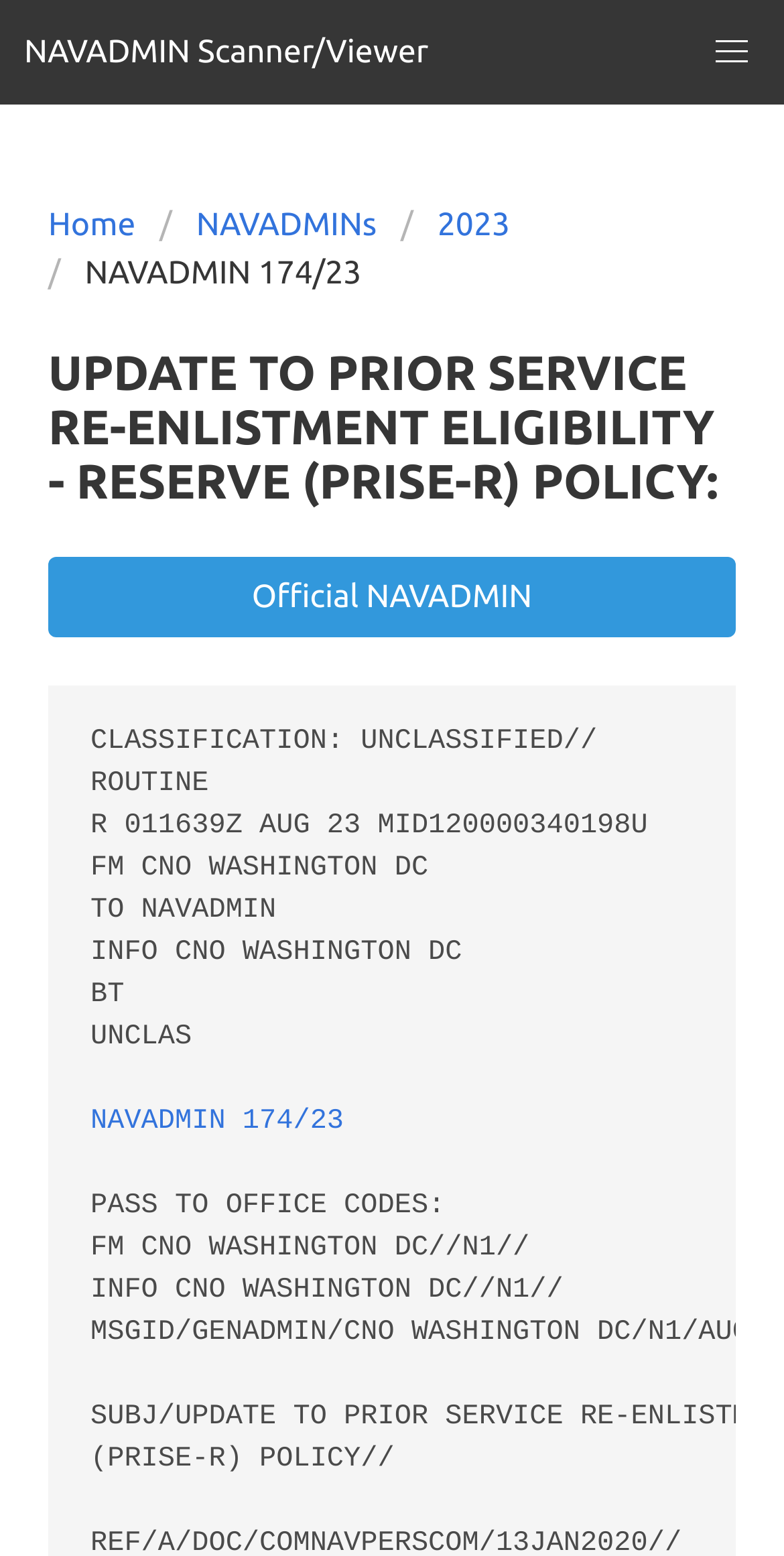Provide the bounding box coordinates of the HTML element this sentence describes: "parent_node: Process and outcome". The bounding box coordinates consist of four float numbers between 0 and 1, i.e., [left, top, right, bottom].

None